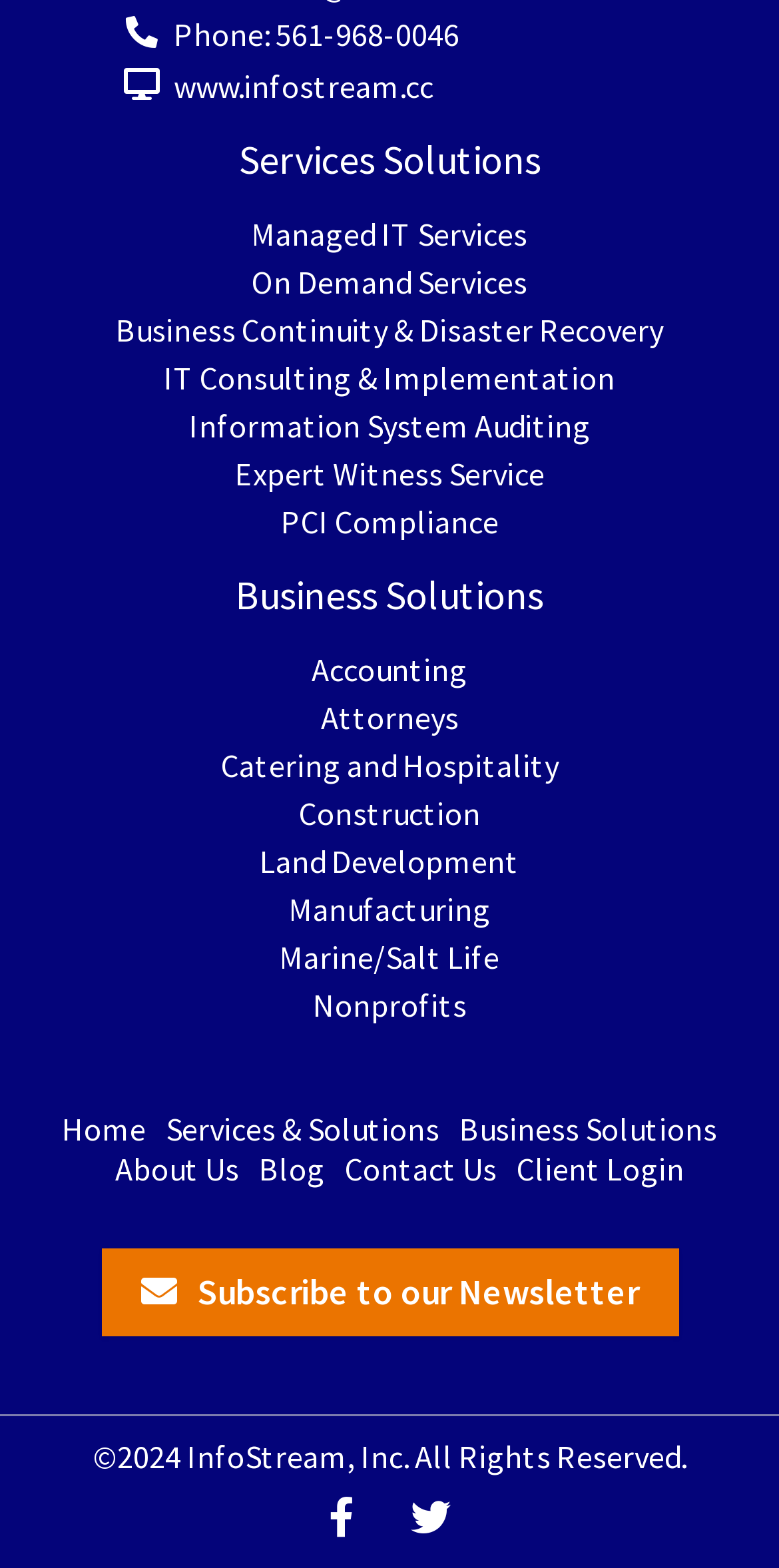What is the first business solution listed?
Please give a detailed and elaborate answer to the question.

I looked at the heading 'Business Solutions' and found the first link underneath it, which is labeled 'Accounting'.